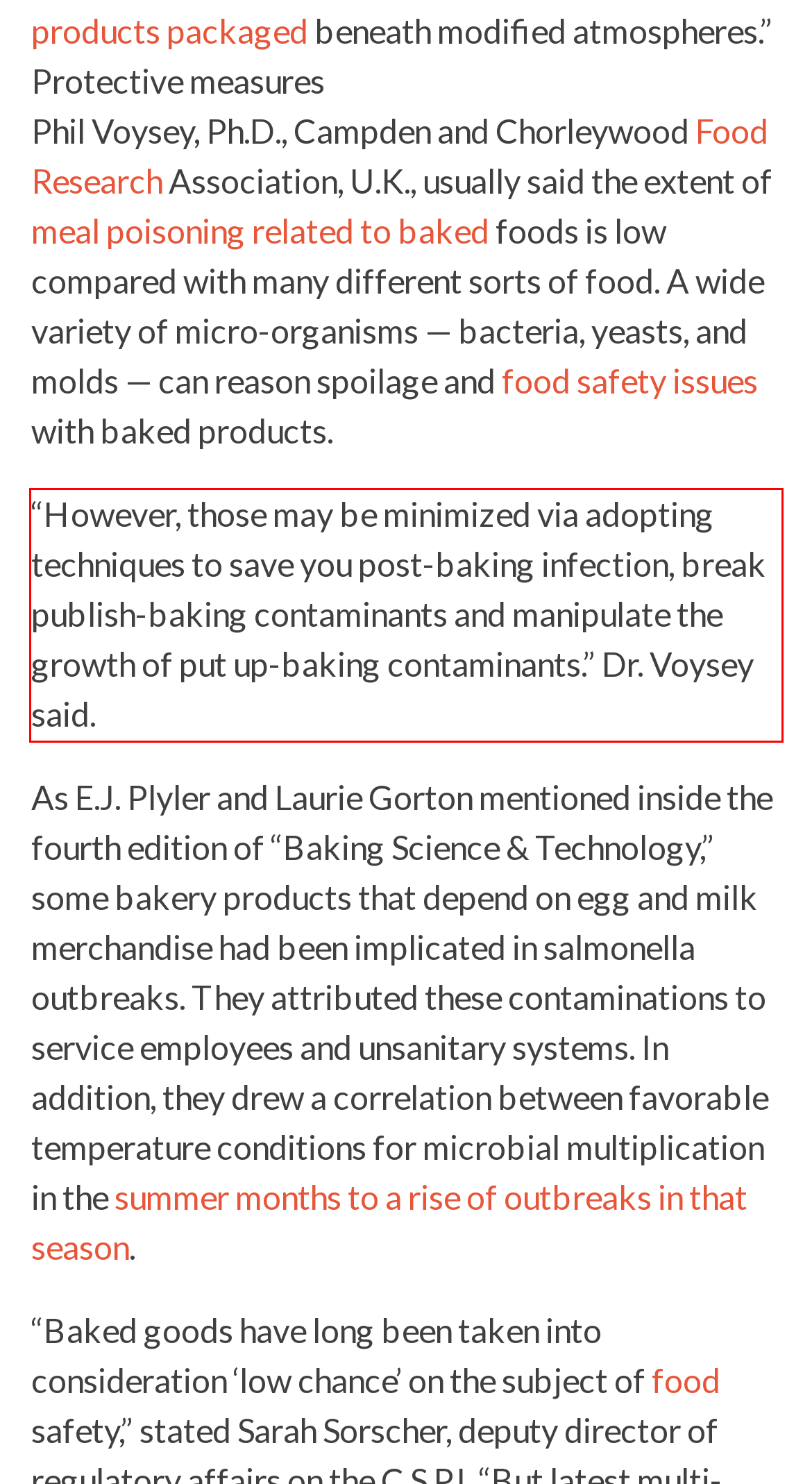You are provided with a webpage screenshot that includes a red rectangle bounding box. Extract the text content from within the bounding box using OCR.

“However, those may be minimized via adopting techniques to save you post-baking infection, break publish-baking contaminants and manipulate the growth of put up-baking contaminants.” Dr. Voysey said.